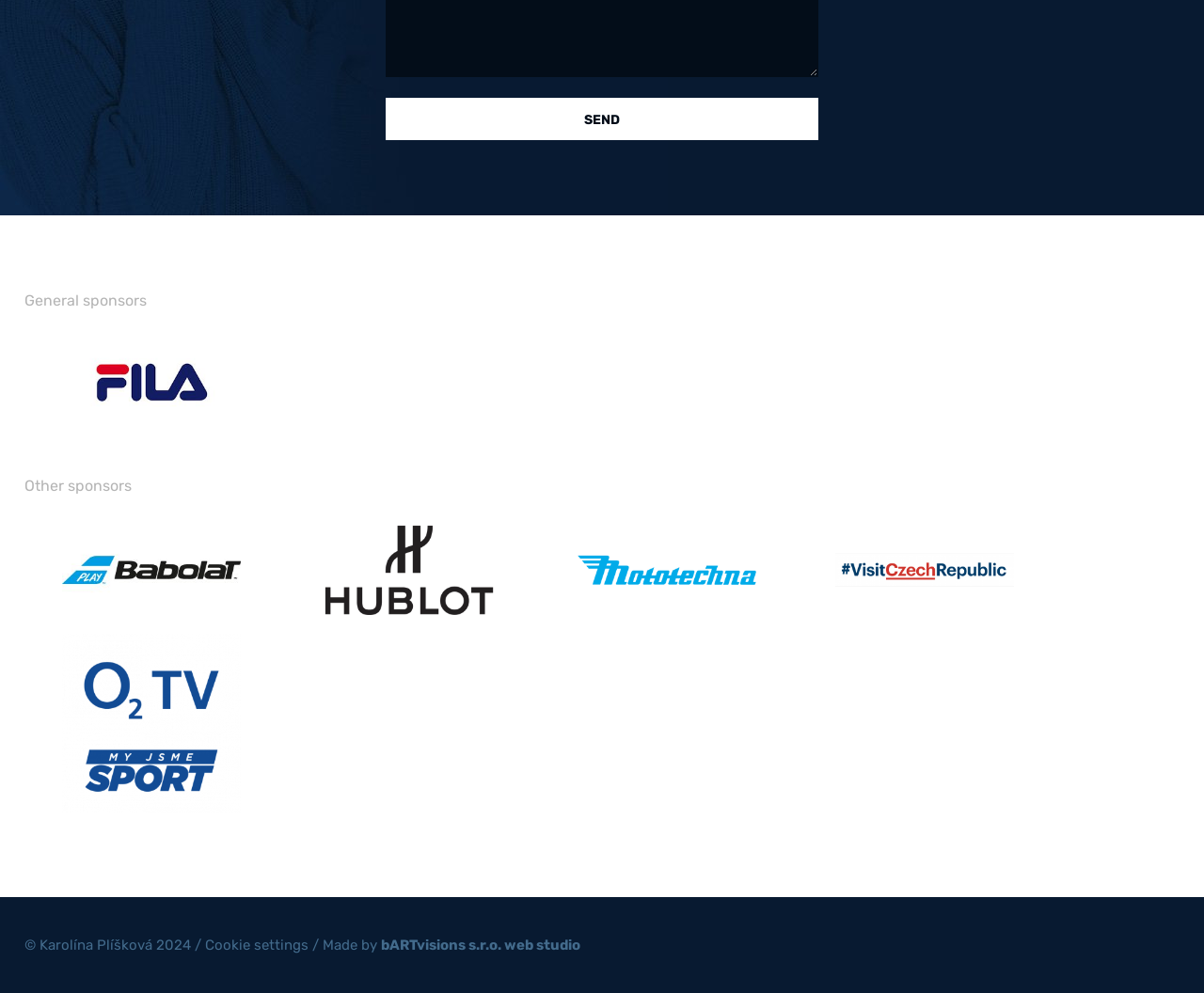Please identify the bounding box coordinates of the clickable area that will allow you to execute the instruction: "Check Other sponsors".

[0.02, 0.48, 0.98, 0.501]